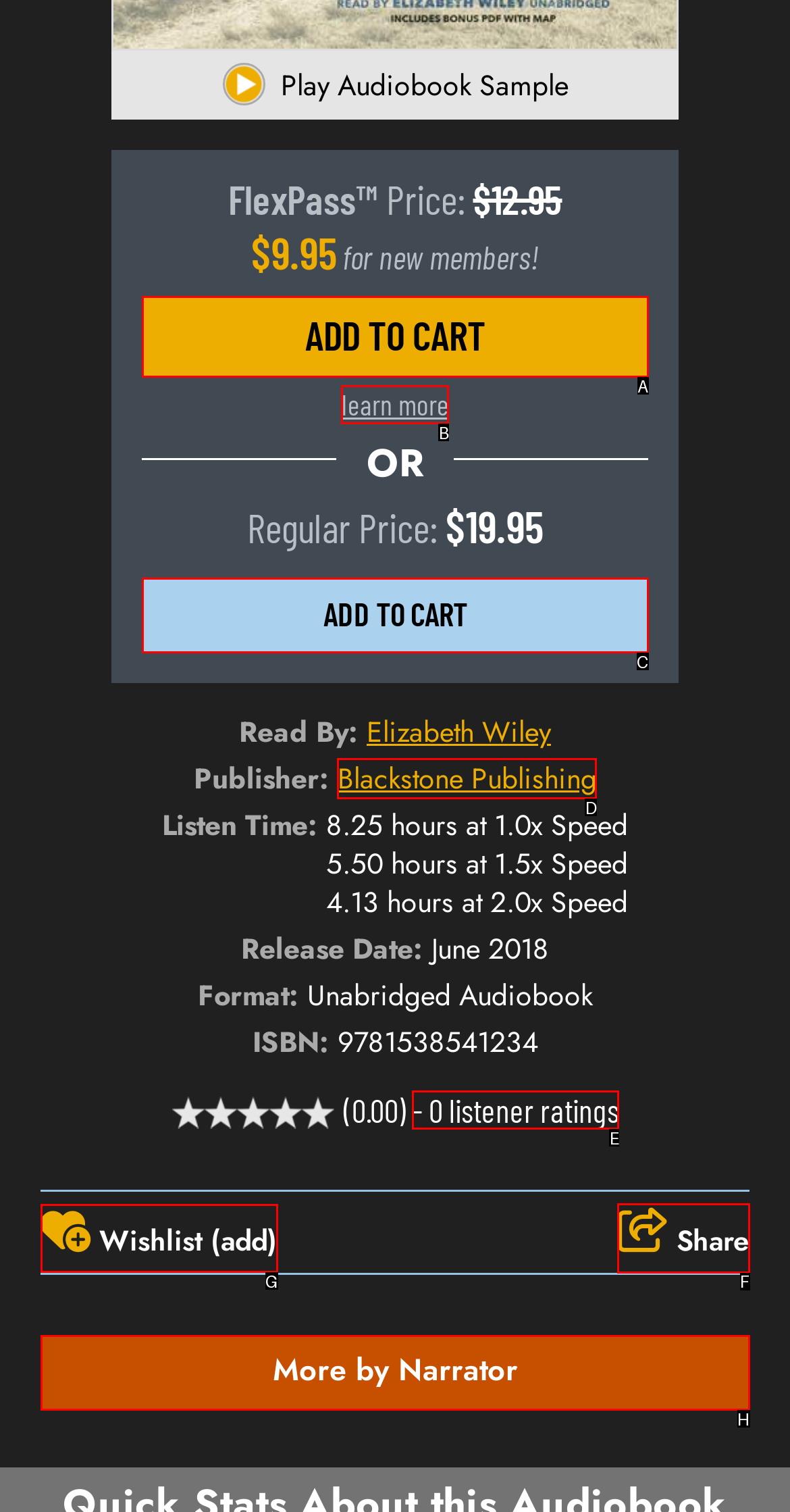Tell me which one HTML element I should click to complete the following task: Go to the previous post Answer with the option's letter from the given choices directly.

None